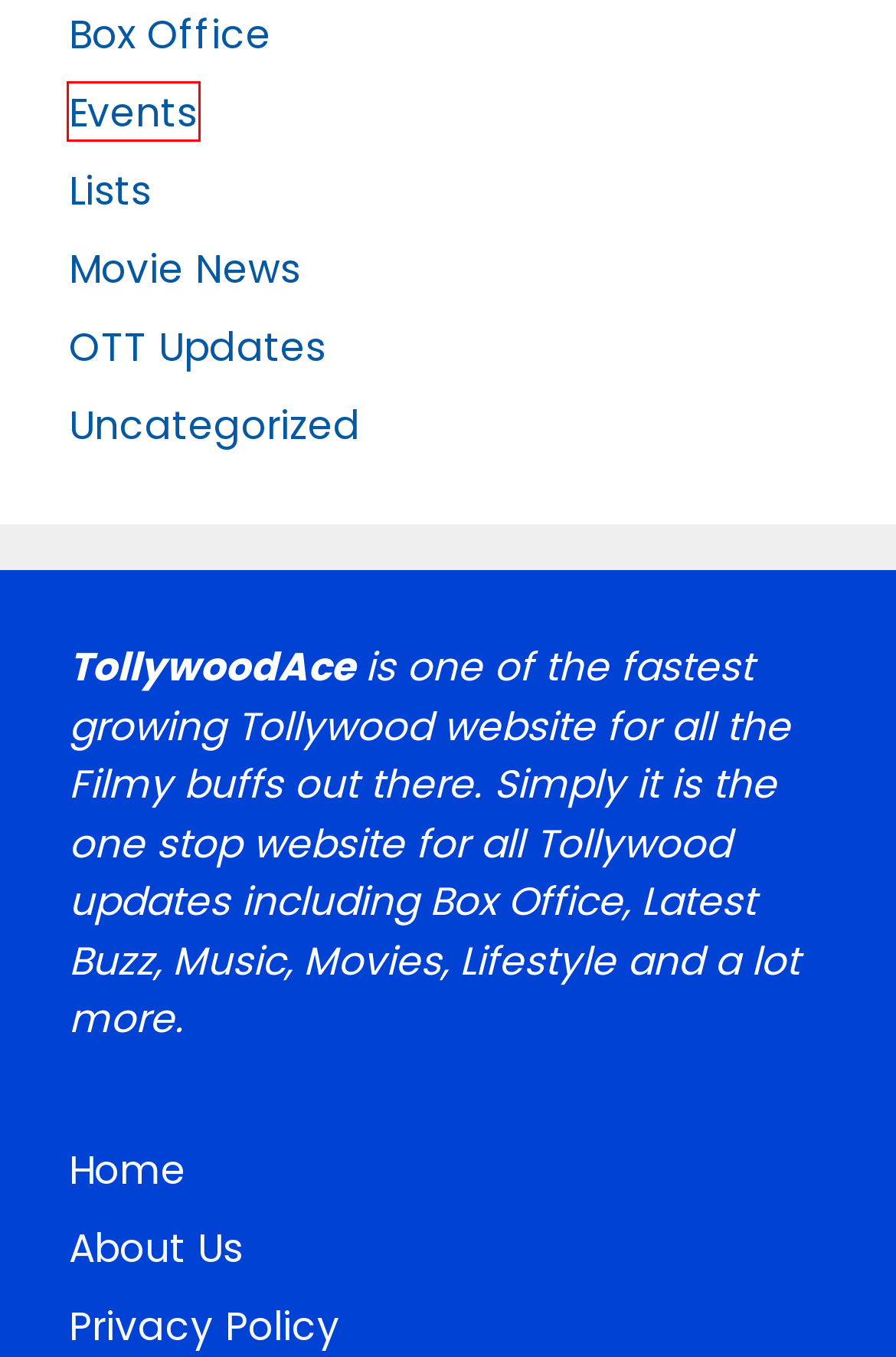You are given a screenshot depicting a webpage with a red bounding box around a UI element. Select the description that best corresponds to the new webpage after clicking the selected element. Here are the choices:
A. Box Office - TollywoodAce
B. Privacy Policy - TollywoodAce
C. OTT Updates - TollywoodAce
D. Lists - TollywoodAce
E. Kinnerasani Movie Download iBomma 480p
F. Events - TollywoodAce
G. Uncategorized - TollywoodAce
H. About Us - TollywoodAce

F